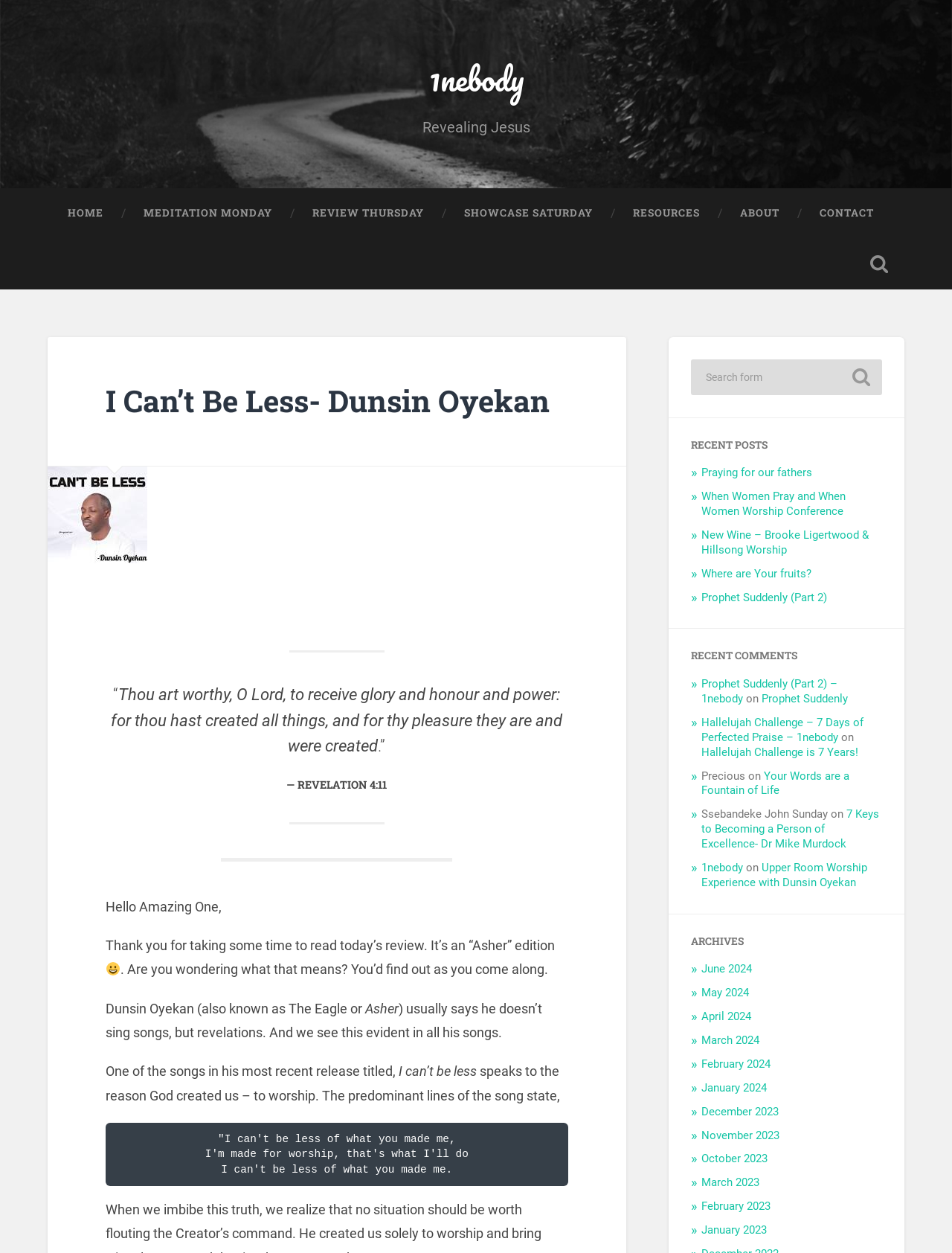Please identify the primary heading of the webpage and give its text content.

I Can’t Be Less- Dunsin Oyekan